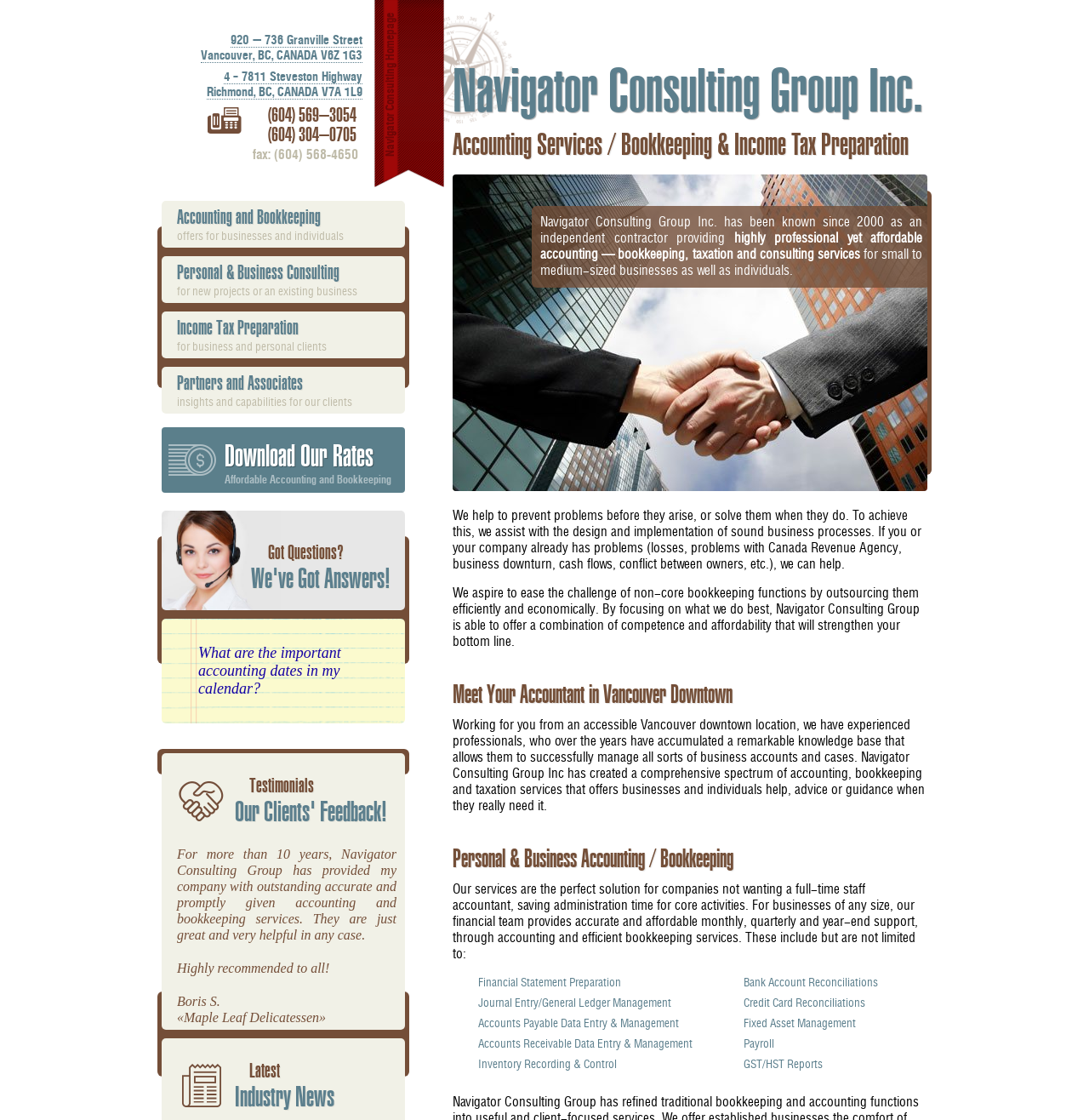Provide a brief response in the form of a single word or phrase:
What is the phone number of Navigator Consulting Group?

(604) 569-3054